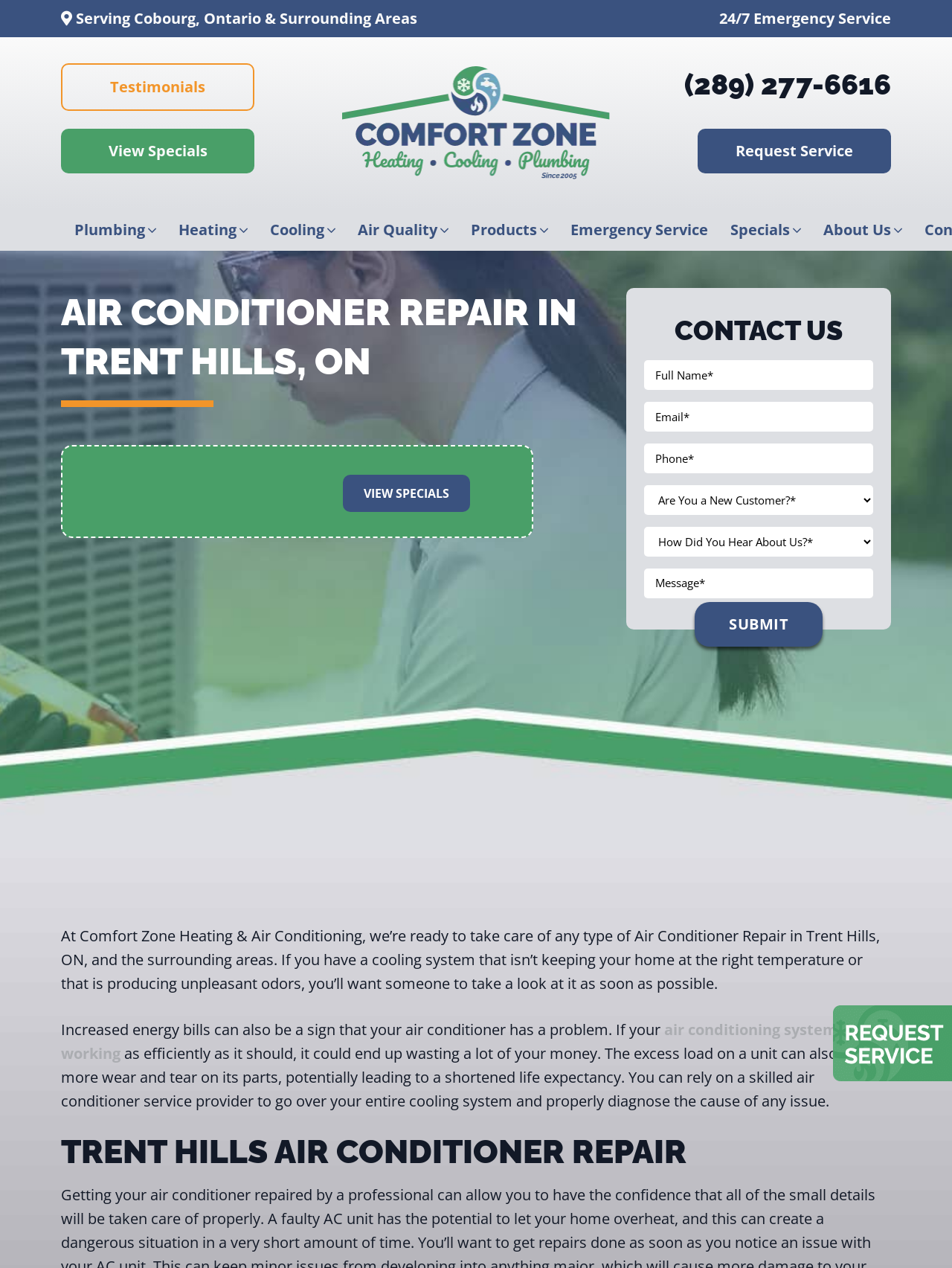What is the consequence of an inefficient air conditioner?
Please provide a single word or phrase in response based on the screenshot.

Wasting money